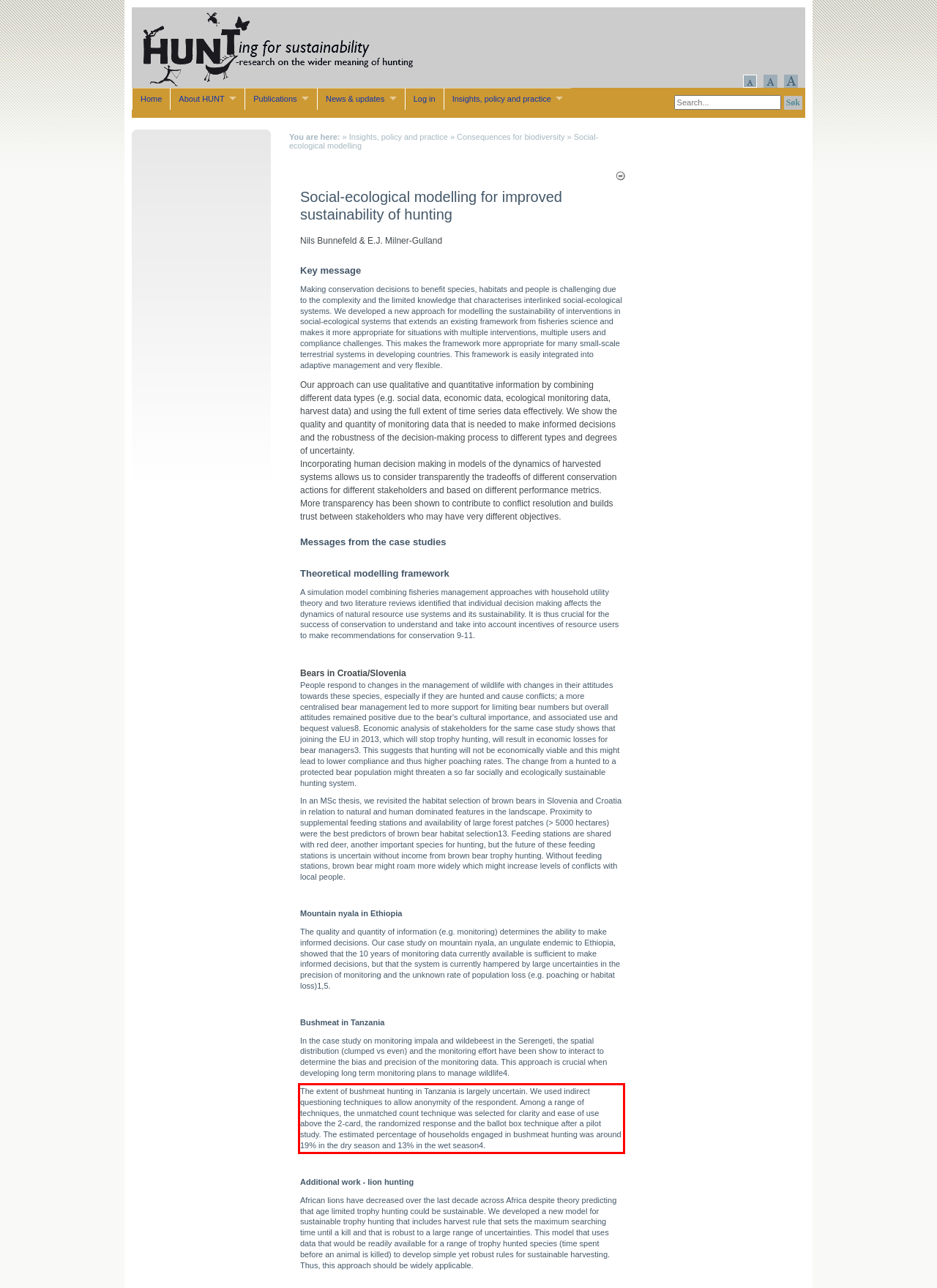Identify the text inside the red bounding box on the provided webpage screenshot by performing OCR.

The extent of bushmeat hunting in Tanzania is largely uncertain. We used indirect questioning techniques to allow anonymity of the respondent. Among a range of techniques, the unmatched count technique was selected for clarity and ease of use above the 2-card, the randomized response and the ballot box technique after a pilot study. The estimated percentage of households engaged in bushmeat hunting was around 19% in the dry season and 13% in the wet season4.